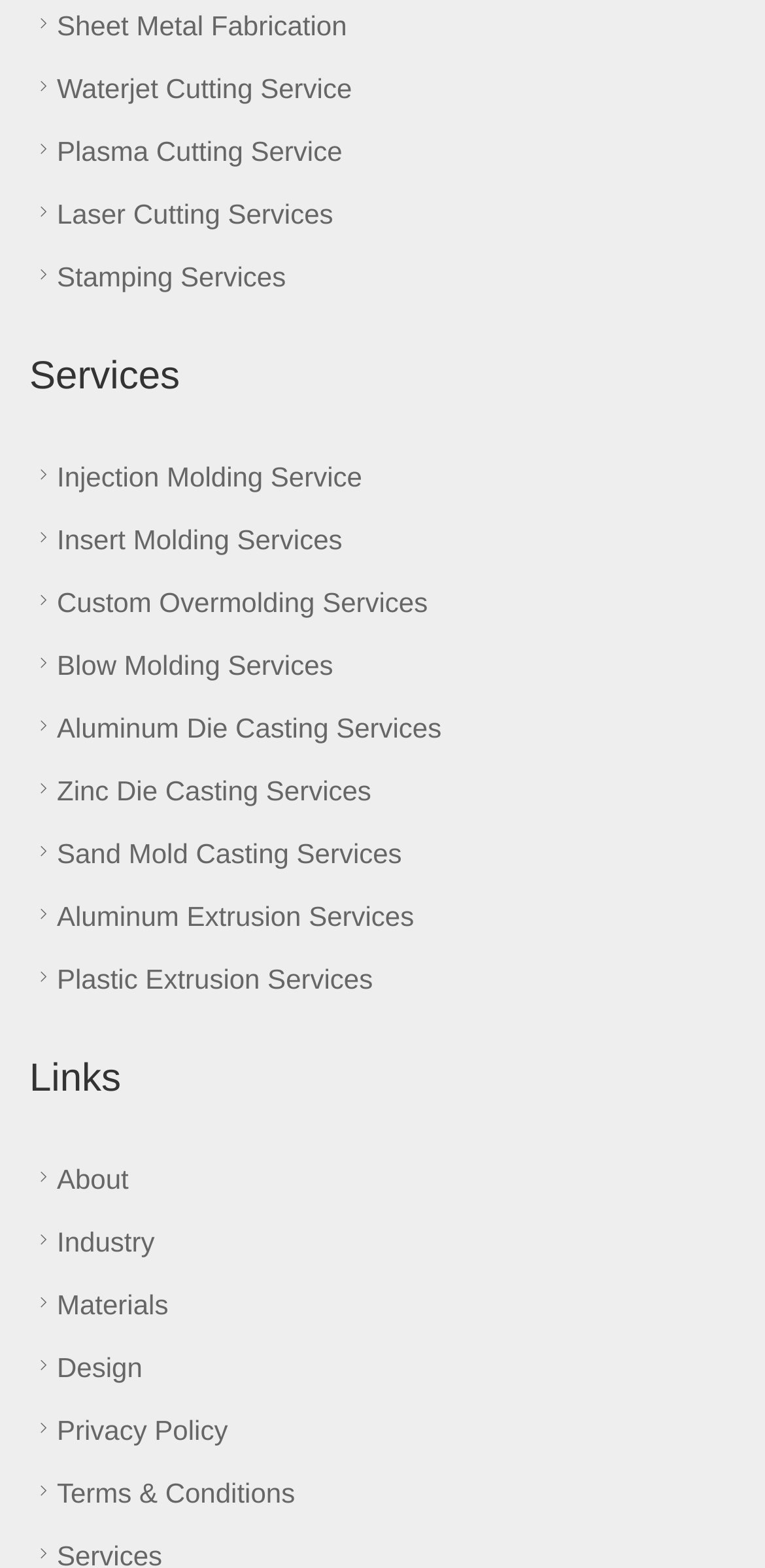Show the bounding box coordinates of the region that should be clicked to follow the instruction: "Learn about Aluminum Die Casting Services."

[0.038, 0.454, 0.577, 0.474]